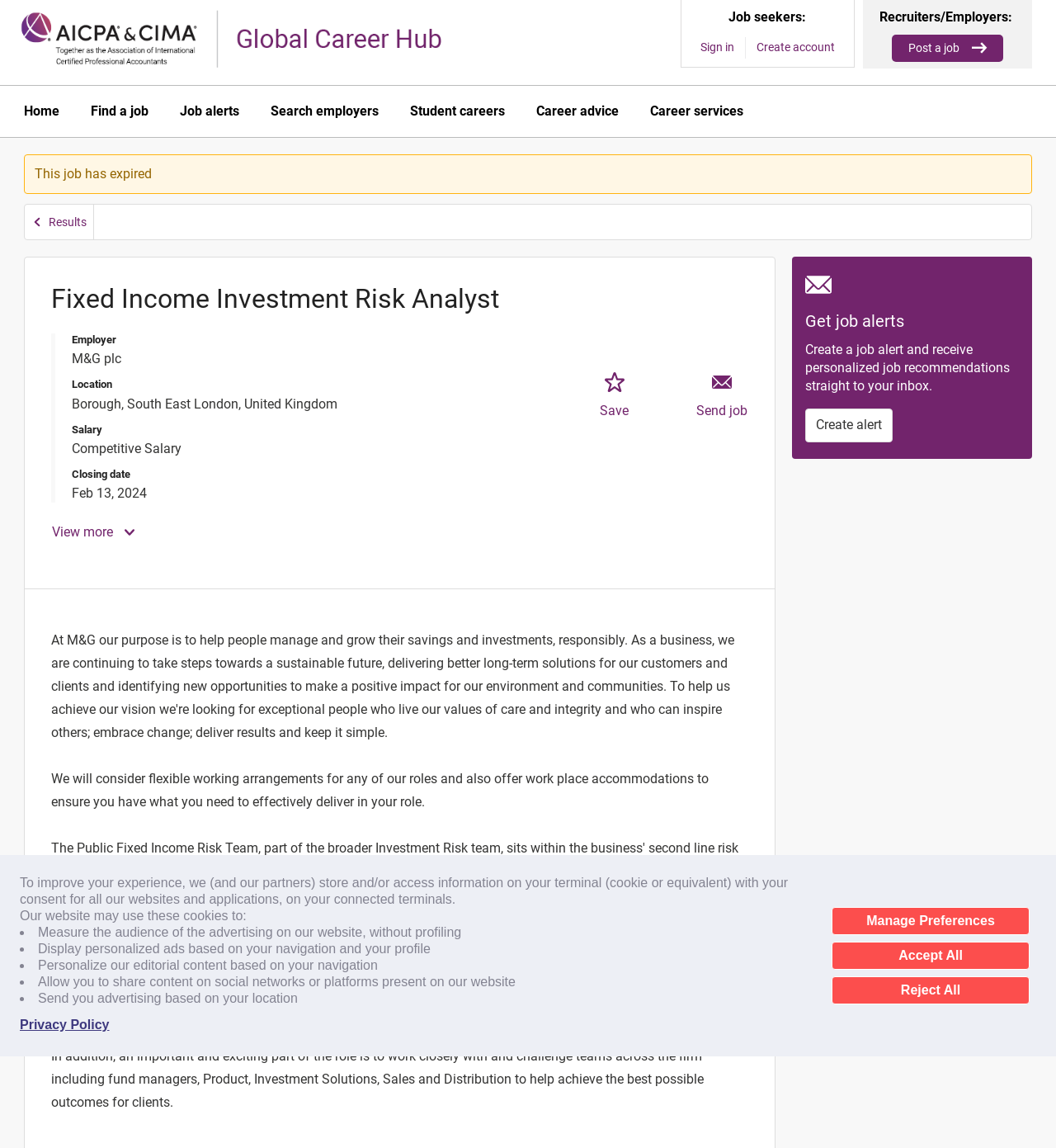What is the location of the job?
Utilize the information in the image to give a detailed answer to the question.

I found the location of the job by examining the description list detail element with the text 'Borough, South East London, United Kingdom' which is located under the 'Location' term.